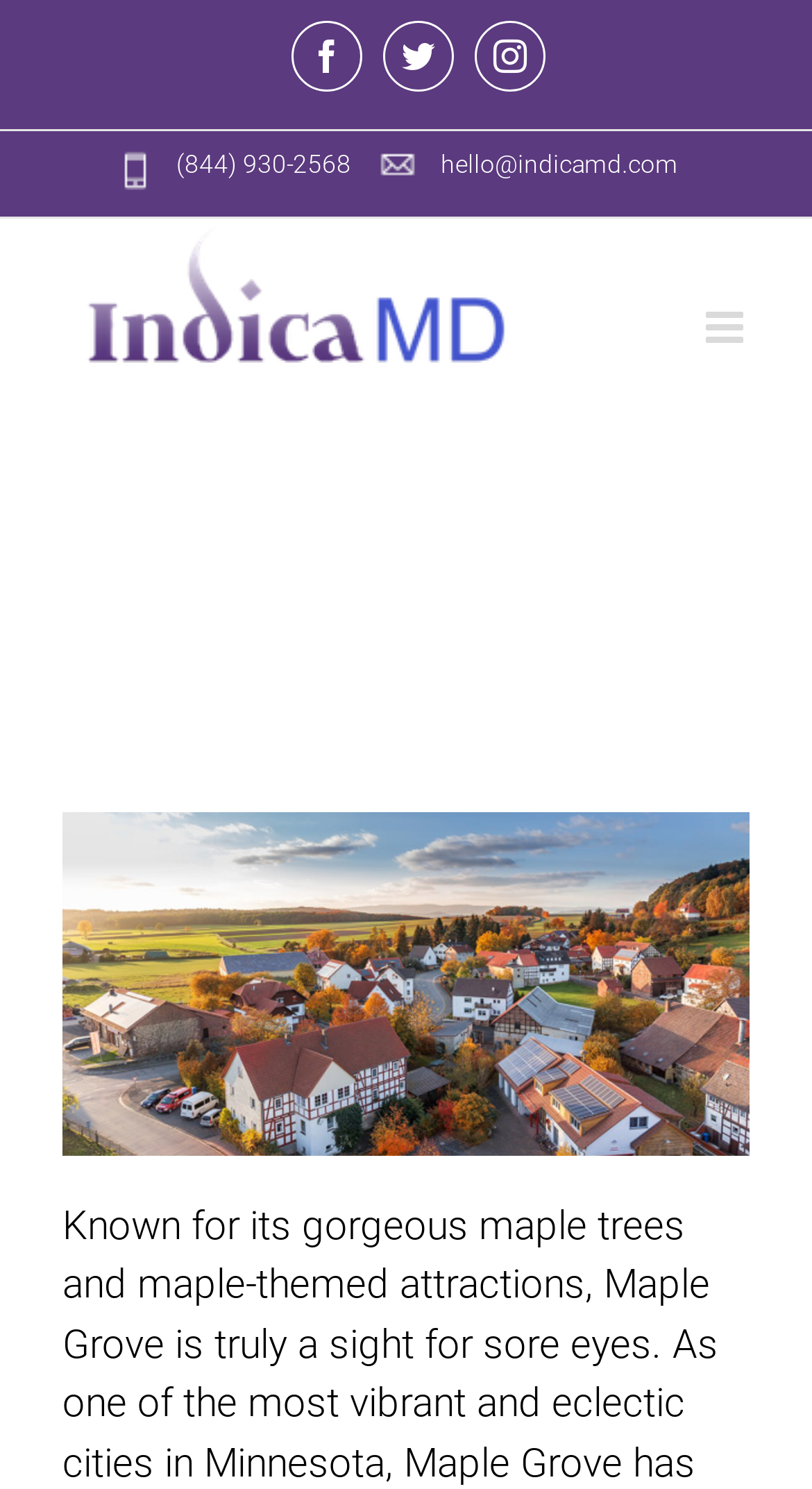Summarize the webpage with intricate details.

The webpage is dedicated to IndicaMD, a medical cannabis telemedicine service provider for Maple Grove residents. At the top left corner, there is the IndicaMD logo, accompanied by a toggle button for the mobile menu. 

Below the logo, there are three social media links, Facebook, Twitter, and Instagram, aligned horizontally. Next to these links, there is a phone number, (844) 930-2568, with a small image beside it. On the right side of the phone number, there is an email address, hello@indicamd.com, accompanied by another small image.

The main content of the webpage starts with a heading, "HOW SHOULD I GET STARTED?", which is centered at the top of the page.